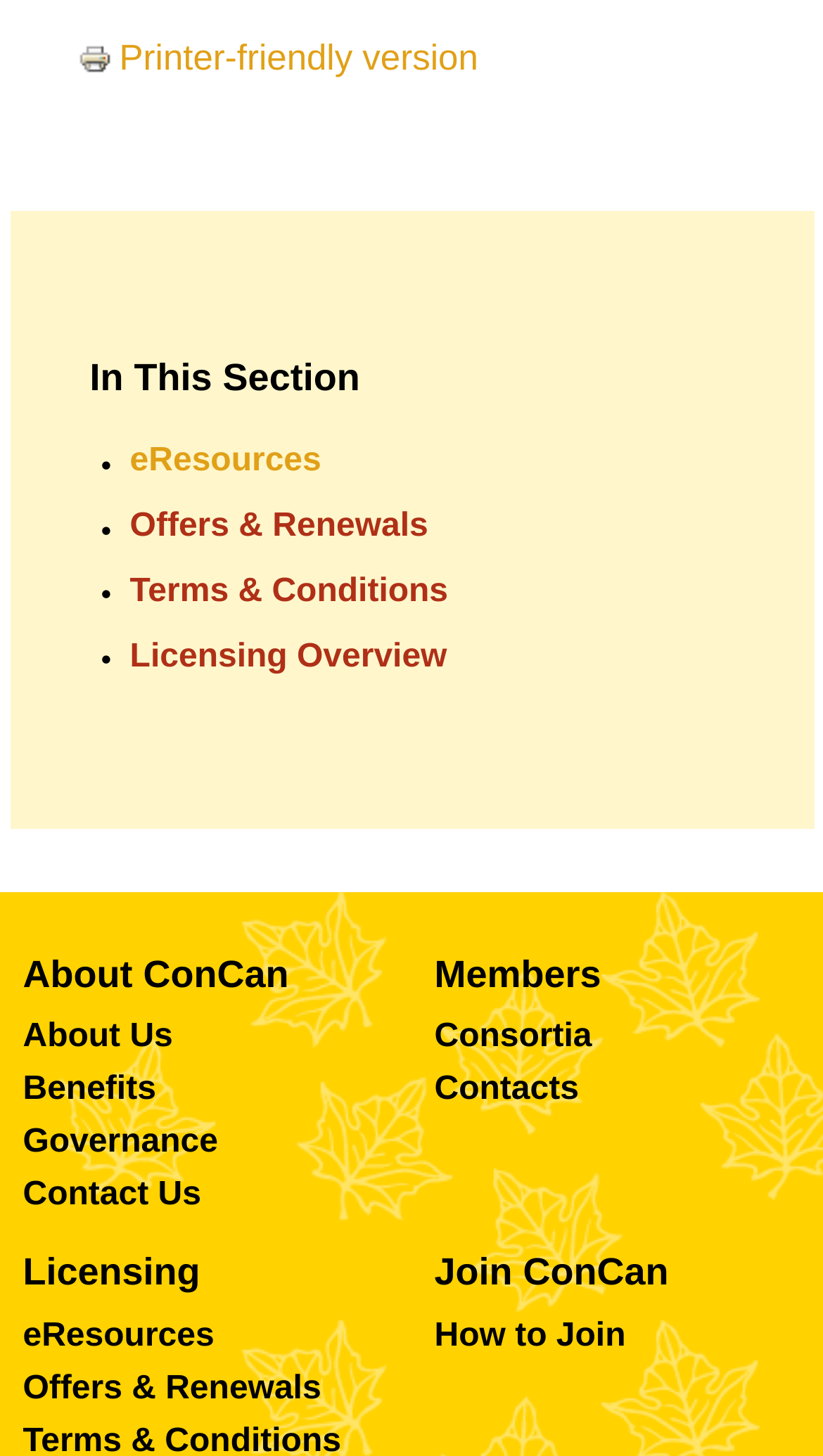Please specify the bounding box coordinates of the element that should be clicked to execute the given instruction: 'Find out how to join ConCan'. Ensure the coordinates are four float numbers between 0 and 1, expressed as [left, top, right, bottom].

[0.528, 0.906, 0.76, 0.93]